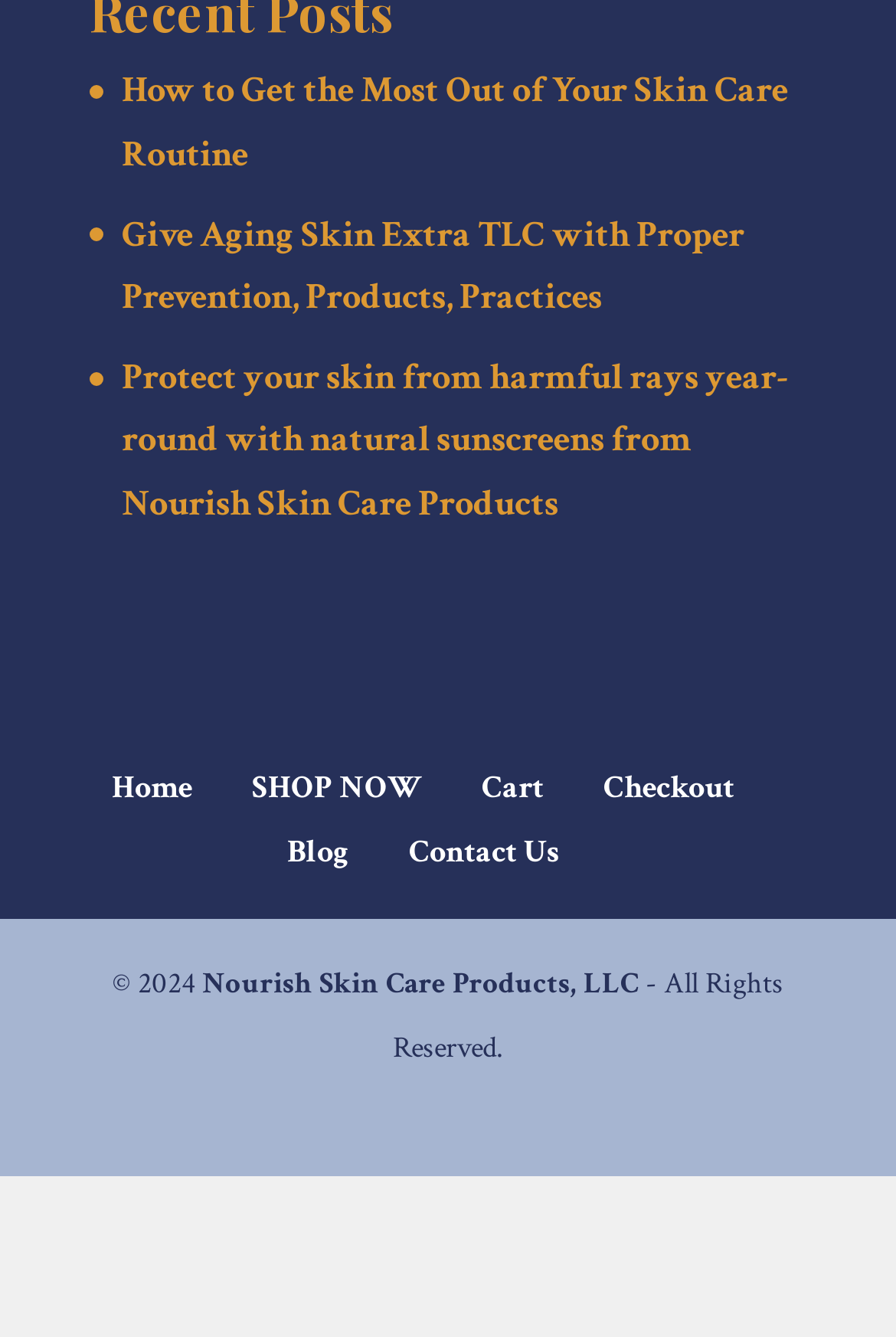What is the purpose of the 'Contact Us' link?
Craft a detailed and extensive response to the question.

The 'Contact Us' link is likely a way for users to get in touch with the company, whether it's to ask questions, provide feedback, or request information, given its placement in the footer section of the webpage.